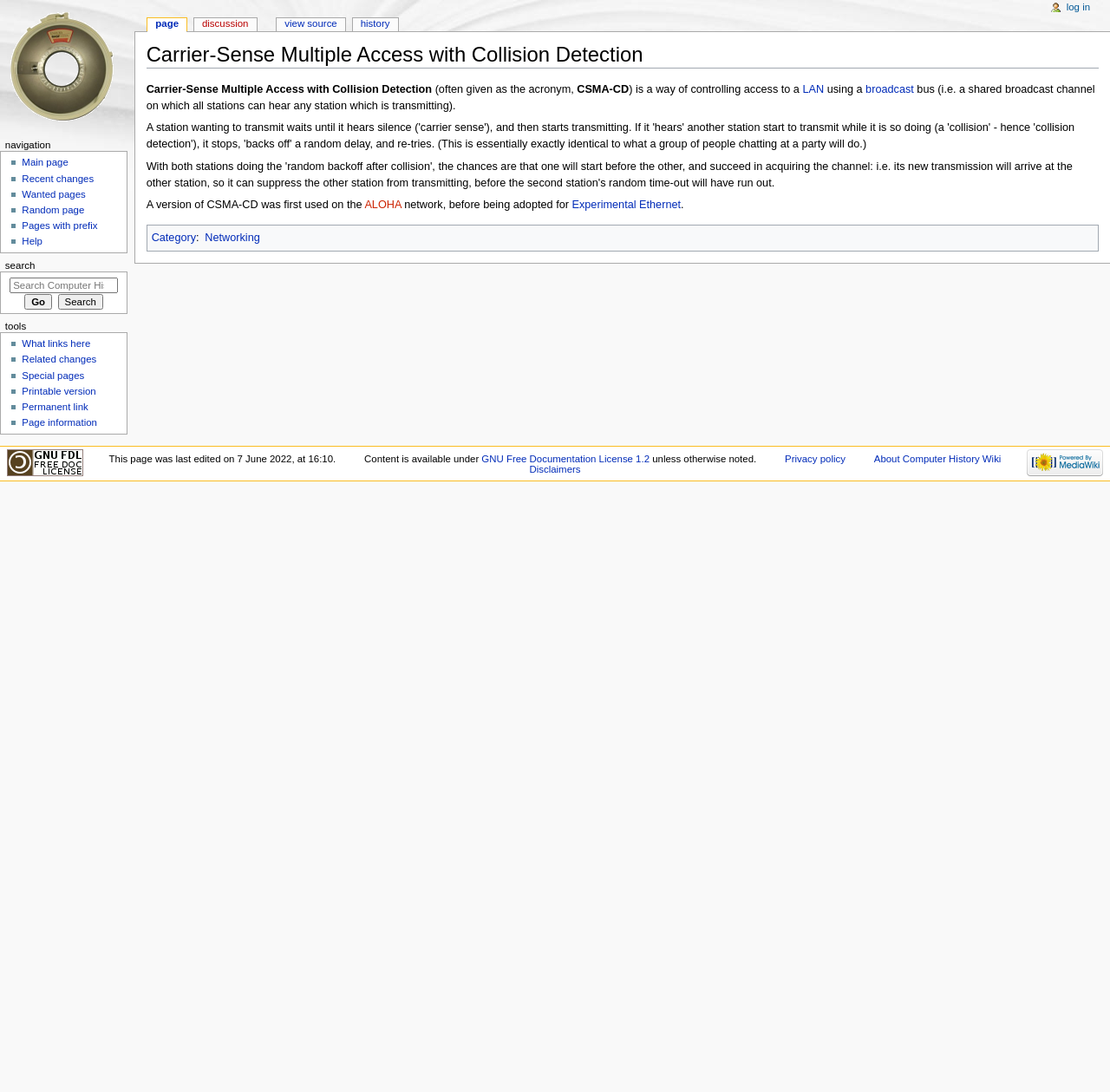Please specify the bounding box coordinates of the clickable region to carry out the following instruction: "View page history". The coordinates should be four float numbers between 0 and 1, in the format [left, top, right, bottom].

[0.318, 0.017, 0.358, 0.029]